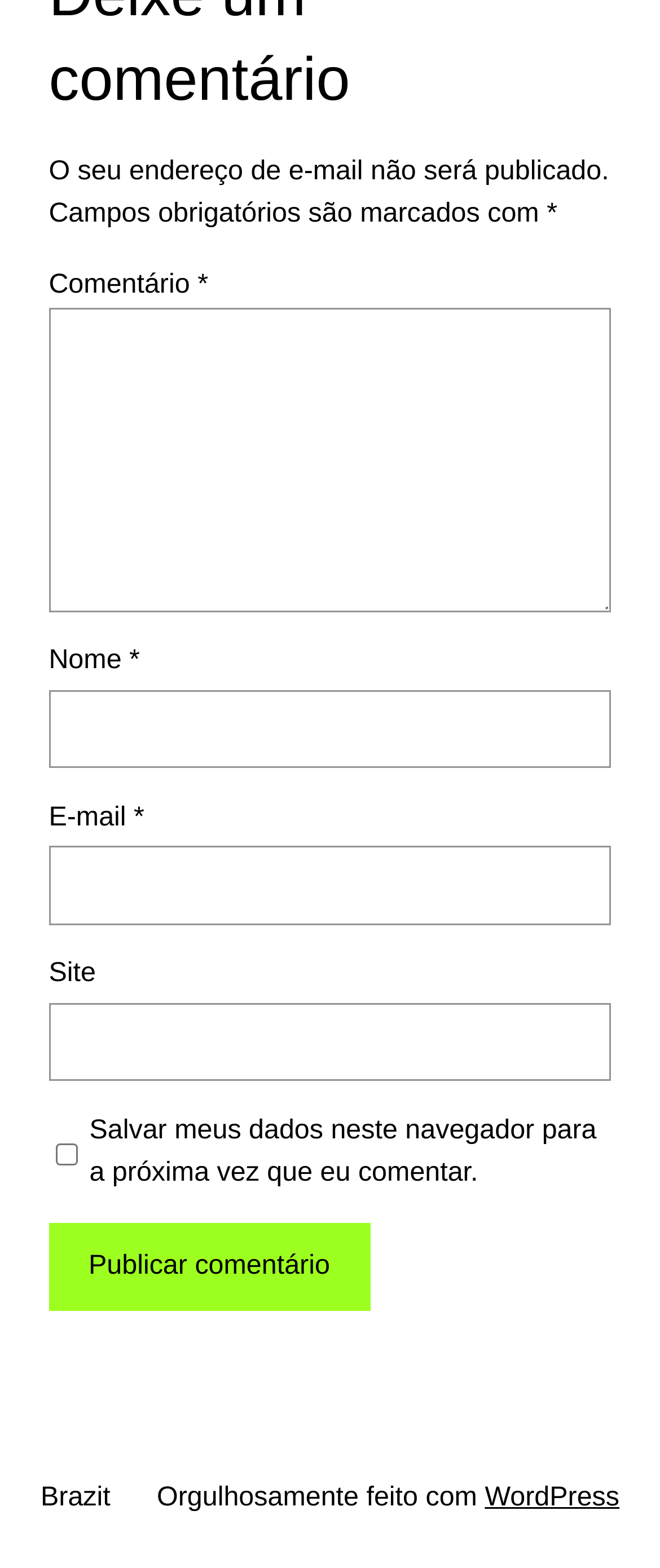What platform is the website built with? Using the information from the screenshot, answer with a single word or phrase.

WordPress